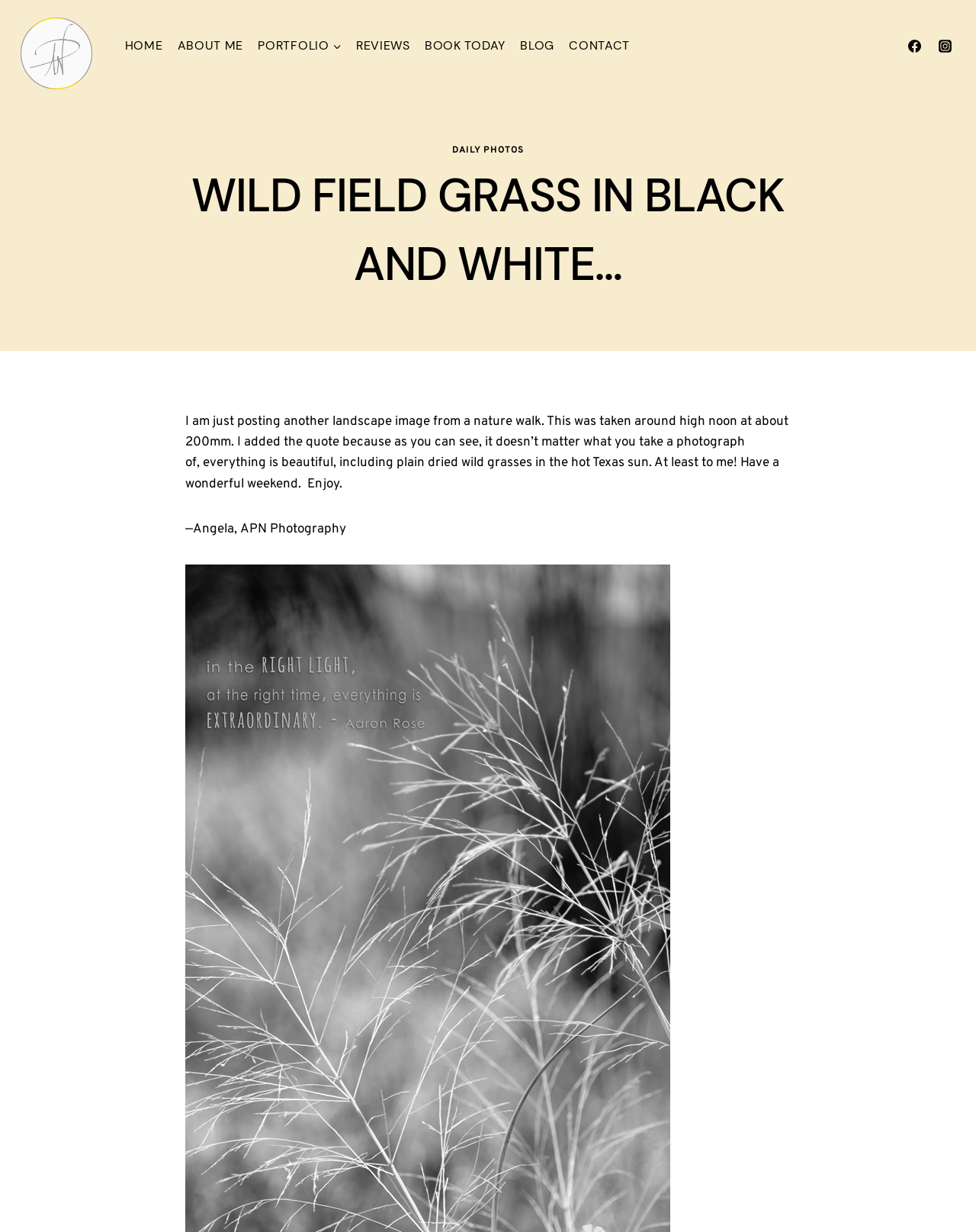What is the subject of the photograph?
Provide an in-depth answer to the question, covering all aspects.

The article mentions that the photograph is of 'plain dried wild grasses in the hot Texas sun', which suggests that the subject of the photograph is wild field grass.